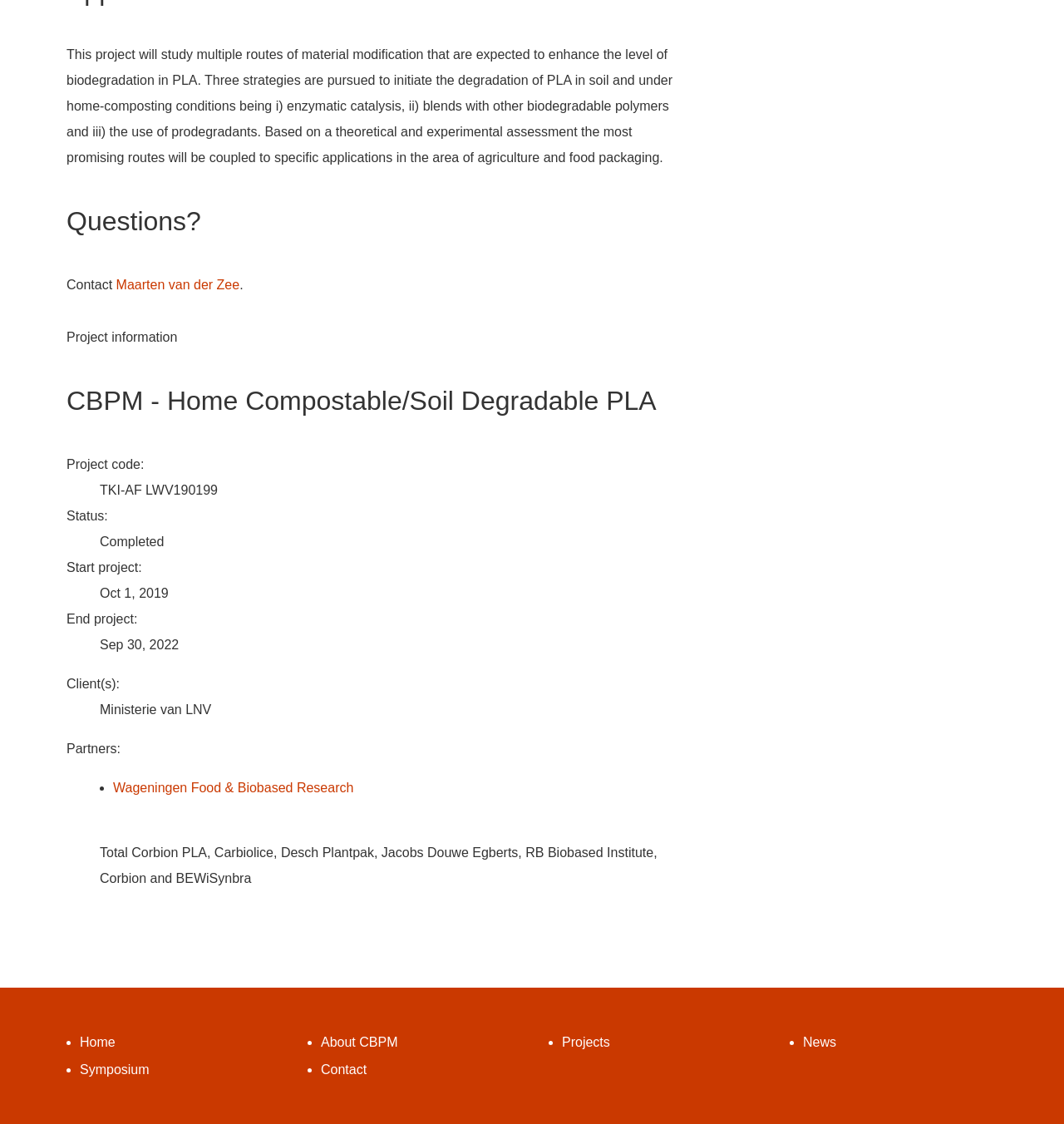Please examine the image and answer the question with a detailed explanation:
What is the status of this project?

I found the status of the project by looking at the description list with the term 'Status:' and the corresponding detail is 'Completed'.